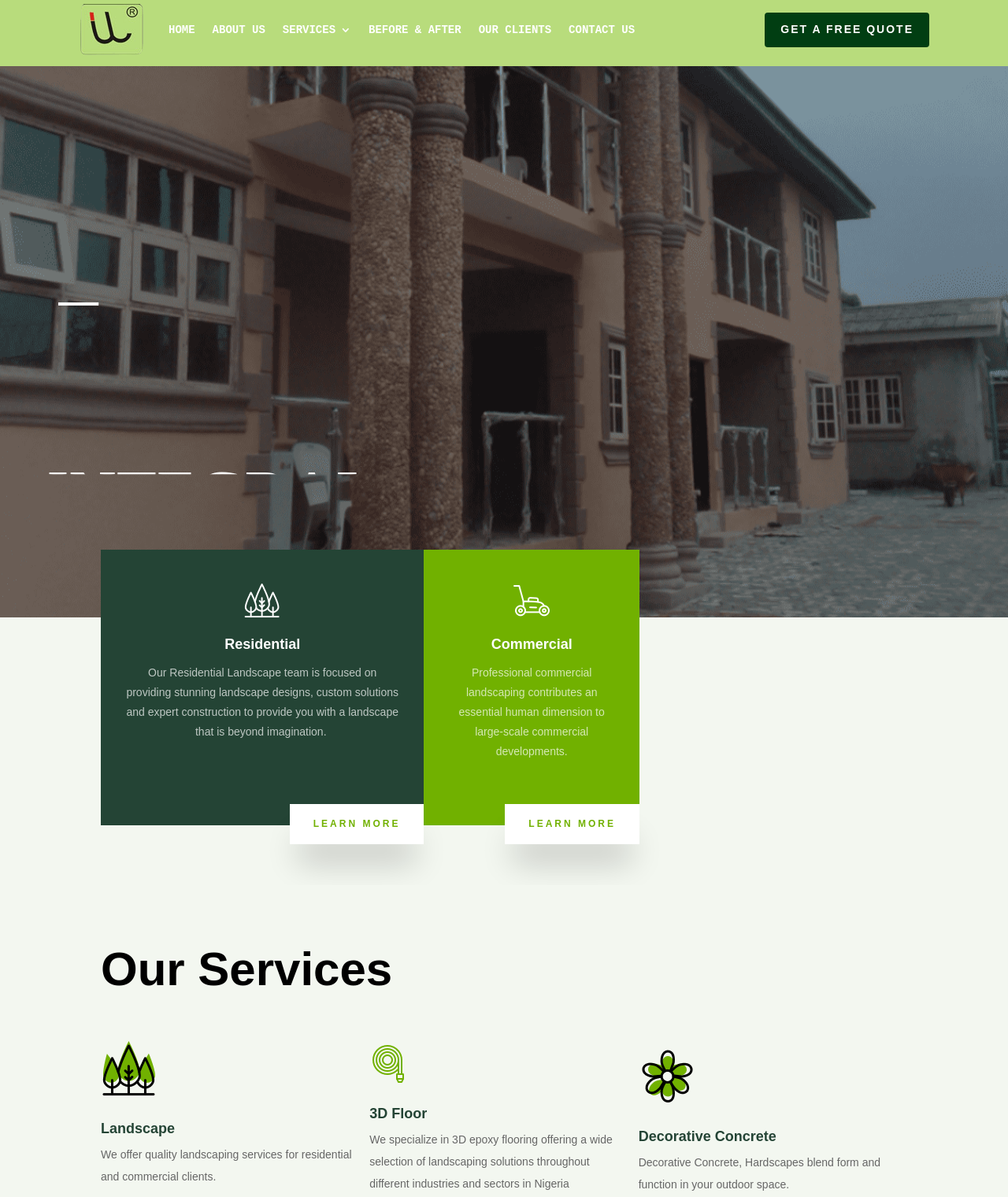Locate the bounding box coordinates of the element's region that should be clicked to carry out the following instruction: "View Integral Landscaping Limited's profile". The coordinates need to be four float numbers between 0 and 1, i.e., [left, top, right, bottom].

[0.078, 0.003, 0.144, 0.047]